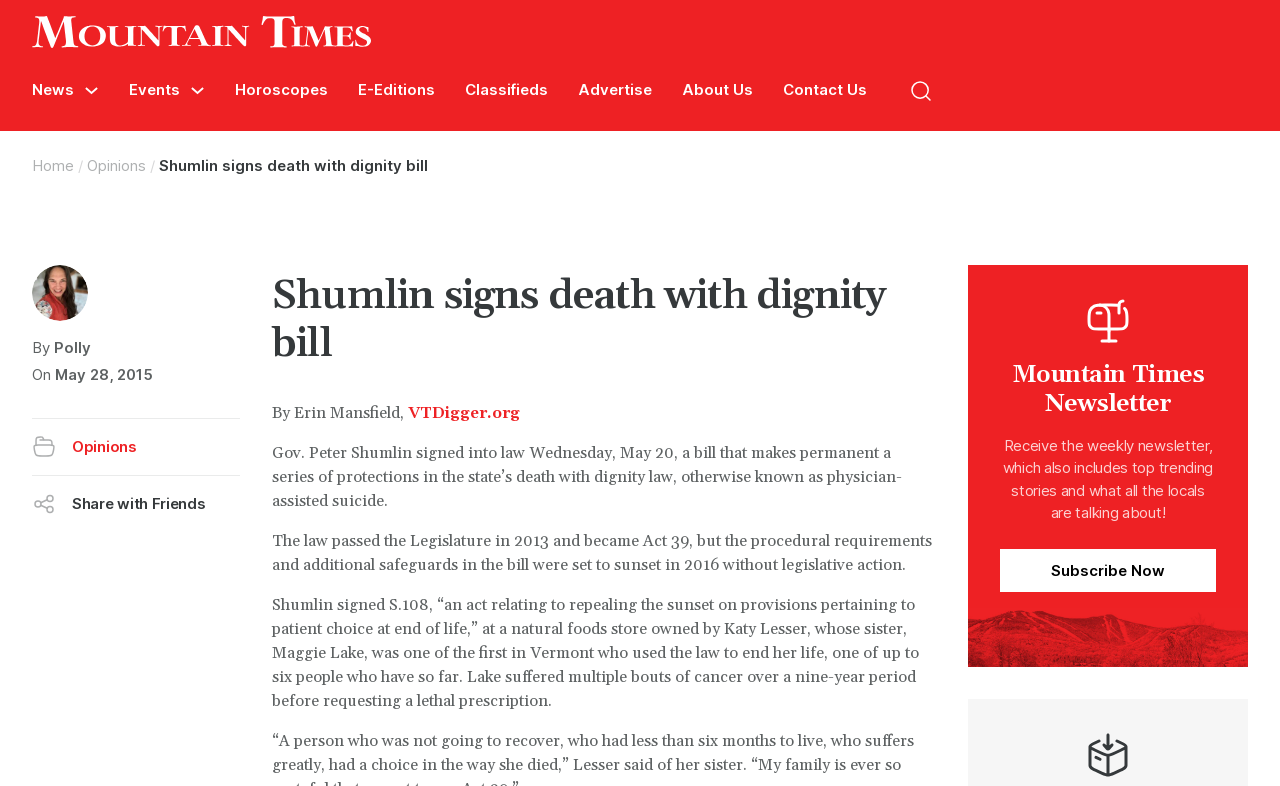Produce a meticulous description of the webpage.

This webpage is an article about Governor Peter Shumlin signing a death with dignity bill into law. At the top left, there is a small image and a link. Below that, there is a navigation menu with links to various sections of the website, including News, Events, Horoscopes, and more. 

To the right of the navigation menu, there is a search button. Below the search button, there is a breadcrumb navigation menu showing the path to the current article, with links to the Home and Opinions sections.

The main content of the article starts with a heading that reads "Shumlin signs death with dignity bill" and is followed by the author's name, Erin Mansfield, and the publication, VTDigger.org. The article text describes the signing of the bill and its implications, with multiple paragraphs of text.

On the right side of the article, there are social media sharing buttons, including Share with Friends, Copy Link, Facebook, LinkedIn, and X. Below the article, there is a section promoting the Mountain Times Newsletter, with a heading and a brief description, and a link to Subscribe Now.